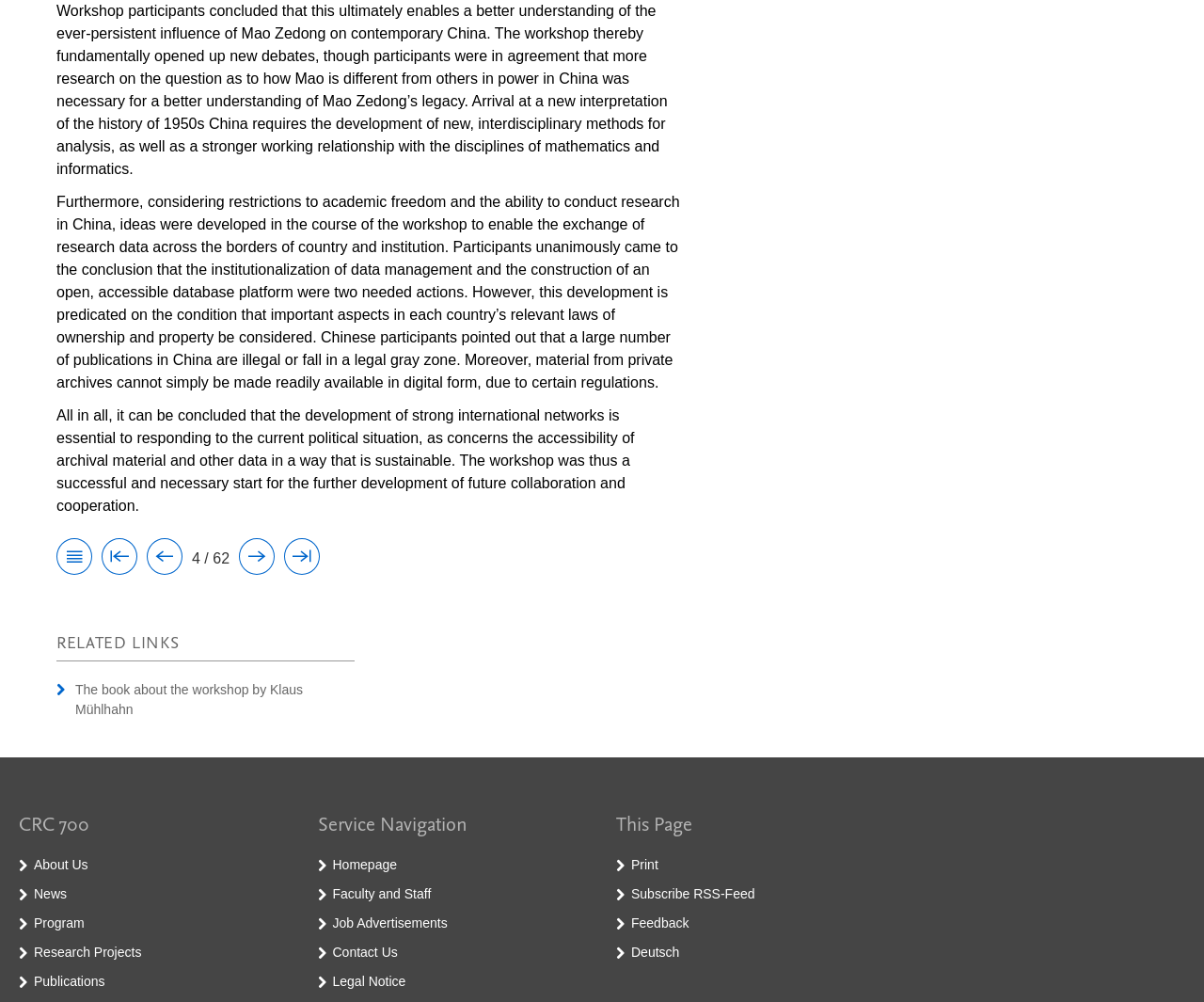Using the description: "Subscribe RSS-Feed", determine the UI element's bounding box coordinates. Ensure the coordinates are in the format of four float numbers between 0 and 1, i.e., [left, top, right, bottom].

[0.524, 0.884, 0.627, 0.9]